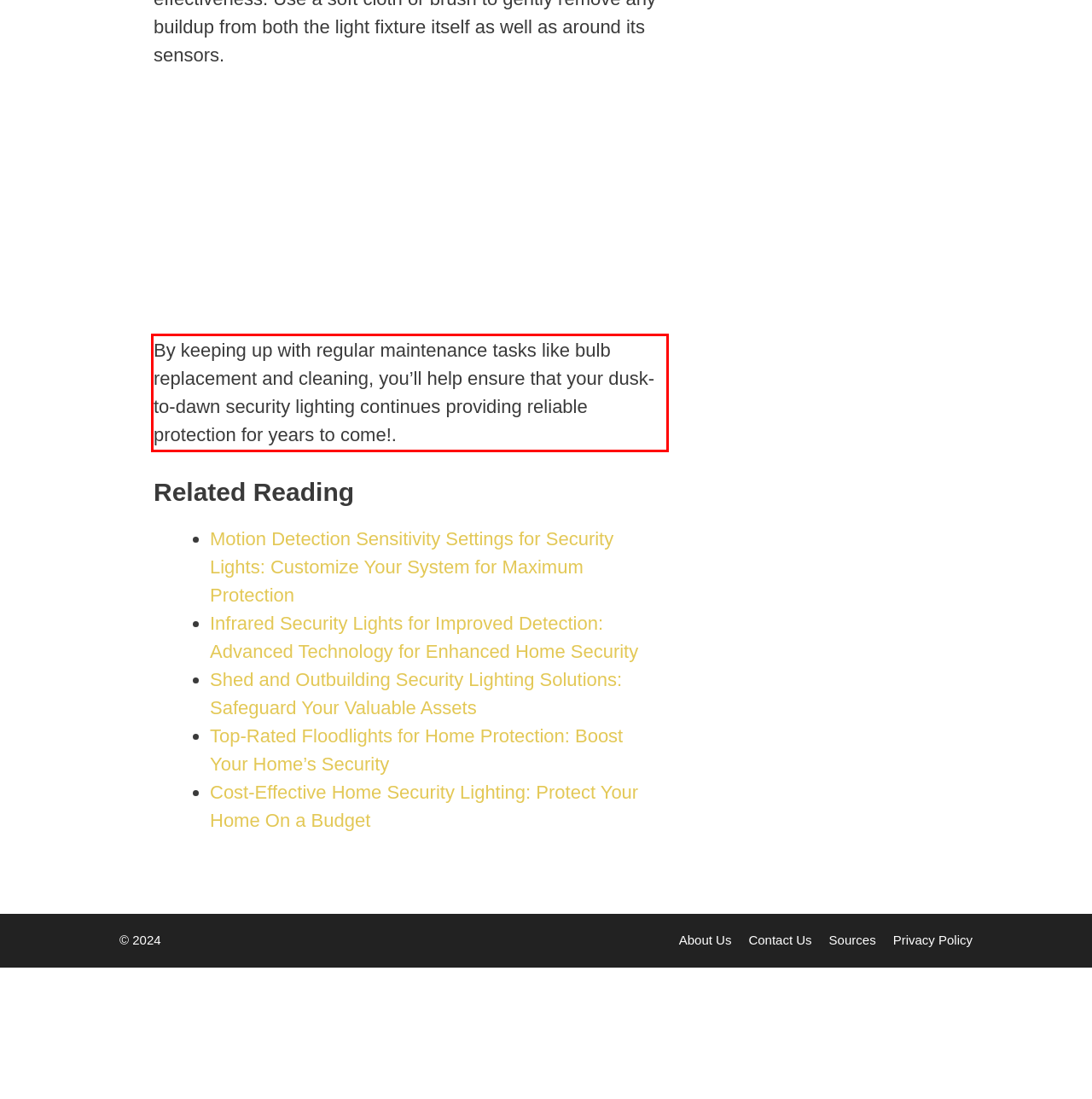You have a screenshot of a webpage with a red bounding box. Identify and extract the text content located inside the red bounding box.

By keeping up with regular maintenance tasks like bulb replacement and cleaning, you’ll help ensure that your dusk-to-dawn security lighting continues providing reliable protection for years to come!.